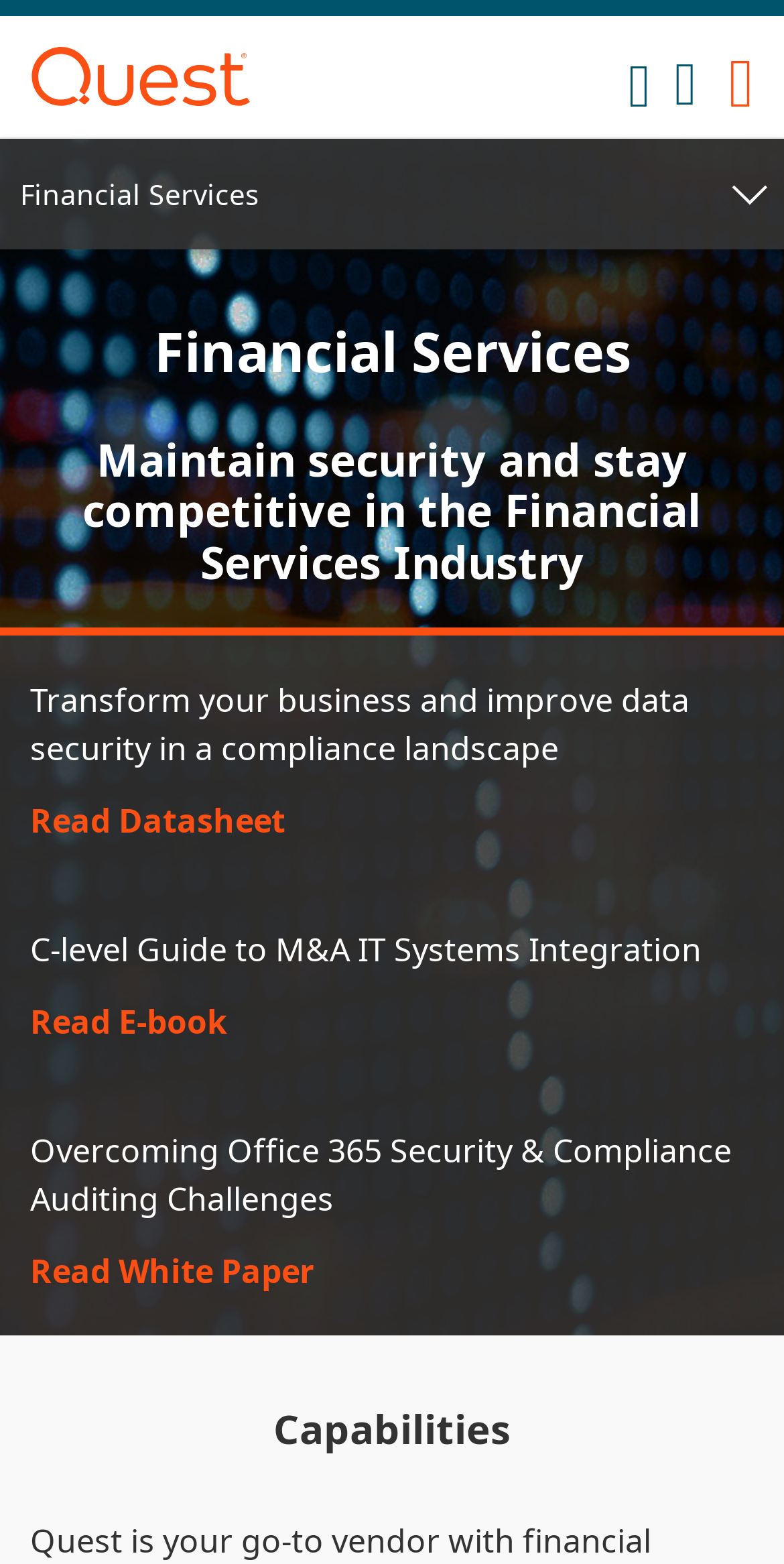Please respond to the question using a single word or phrase:
What type of resources are provided on the website?

Datasheet, E-book, White Paper